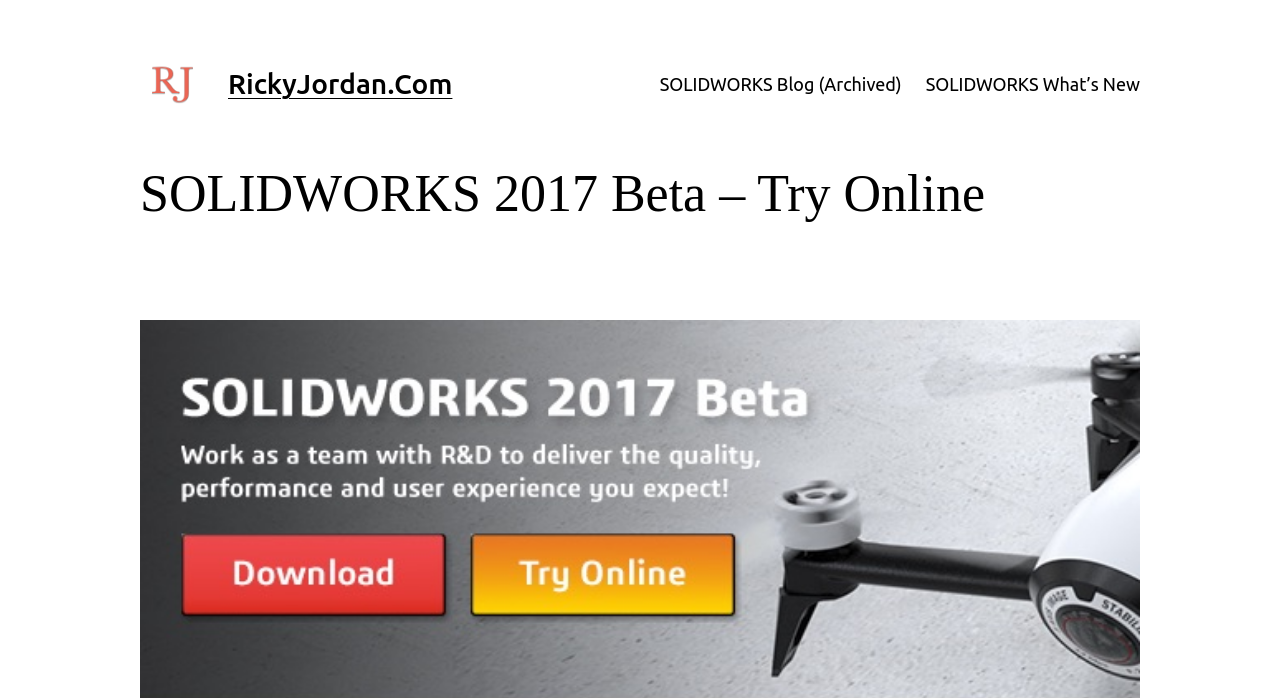What is the main topic of the webpage? Based on the screenshot, please respond with a single word or phrase.

SOLIDWORKS 2017 Beta